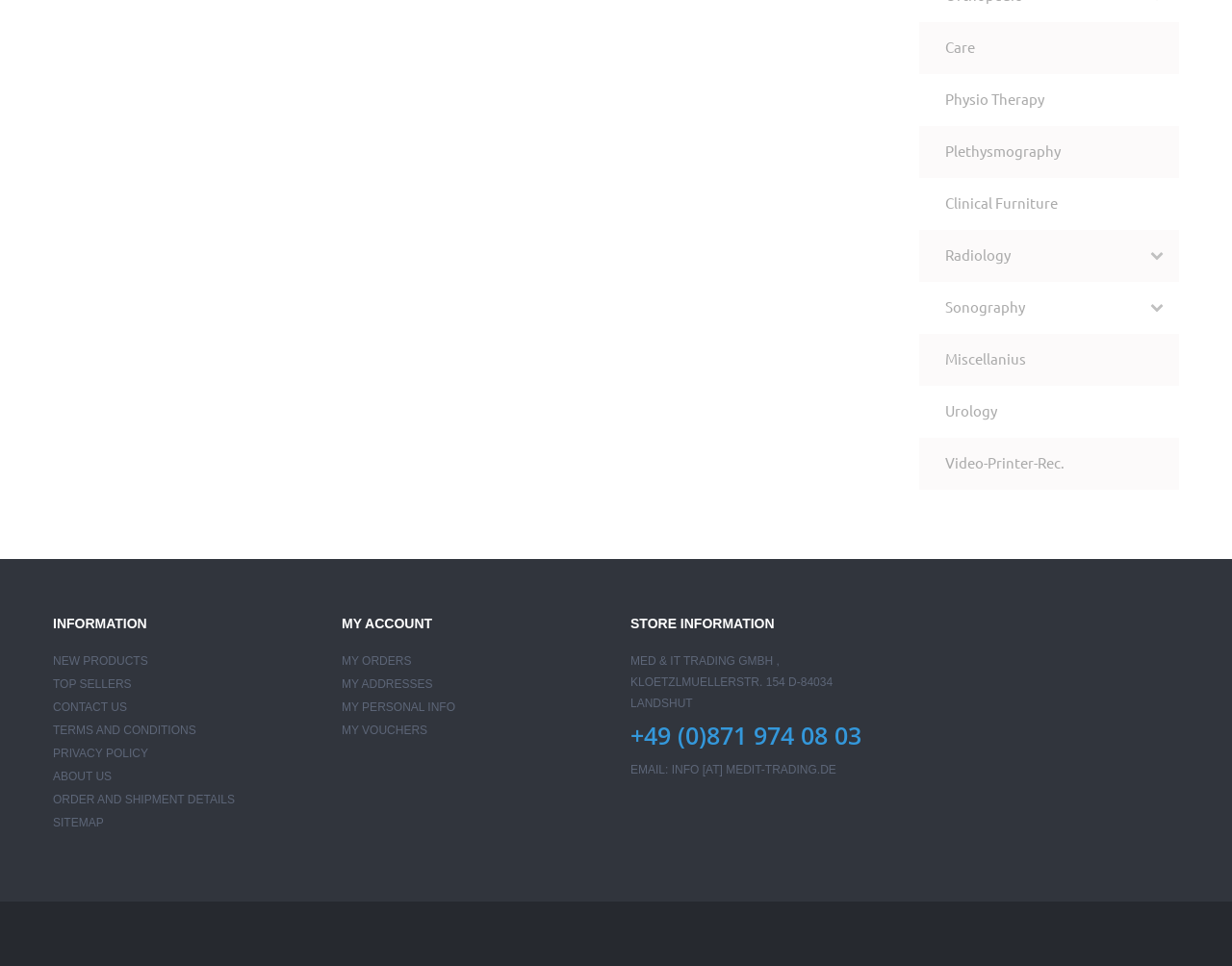Locate the bounding box coordinates of the element to click to perform the following action: 'Learn about PRIVACY POLICY'. The coordinates should be given as four float values between 0 and 1, in the form of [left, top, right, bottom].

[0.043, 0.773, 0.12, 0.787]